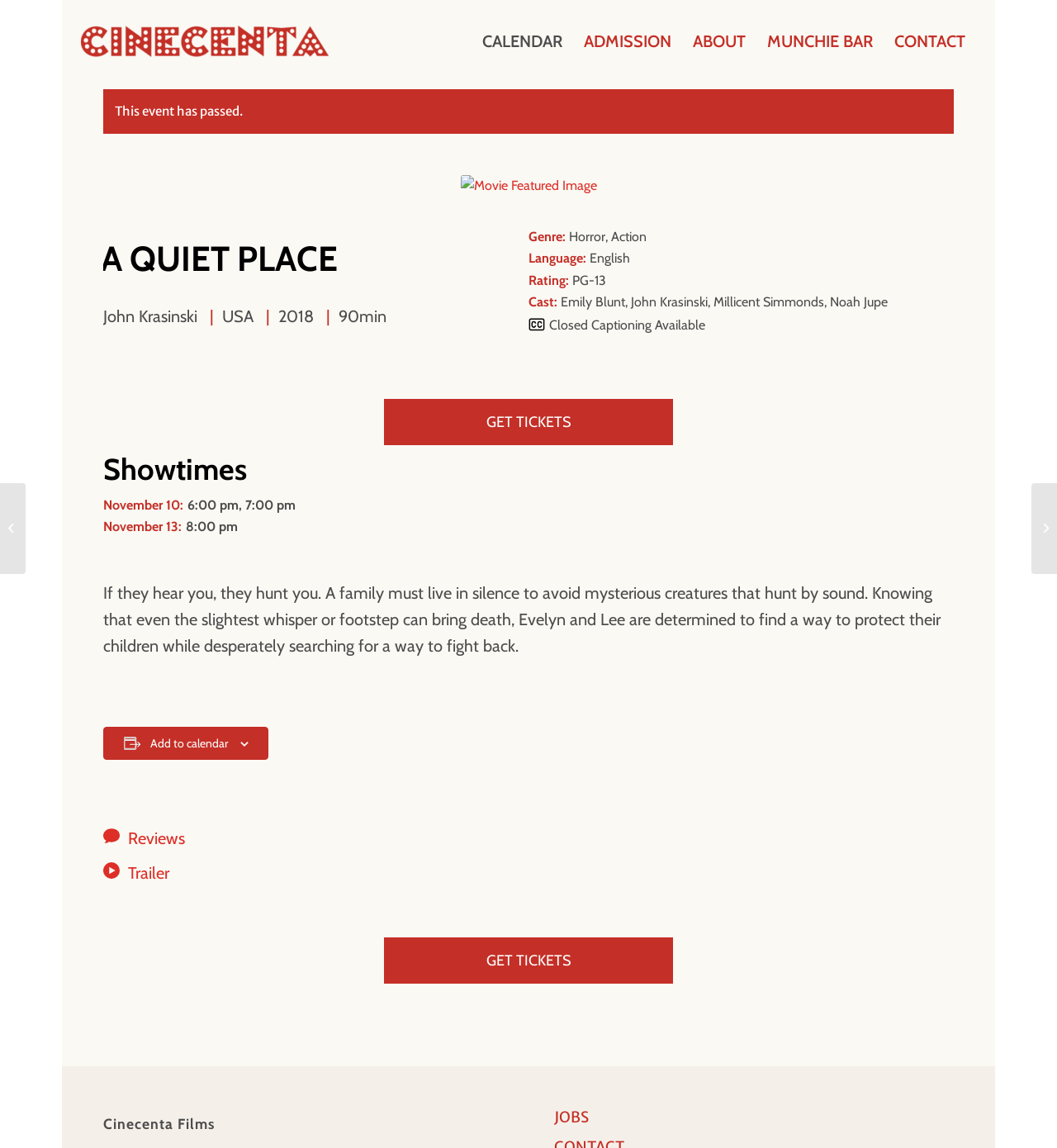What is the name of the movie?
Provide an in-depth answer to the question, covering all aspects.

The name of the movie can be found in the heading element 'A QUIET PLACE' with bounding box coordinates [0.095, 0.205, 0.5, 0.247].